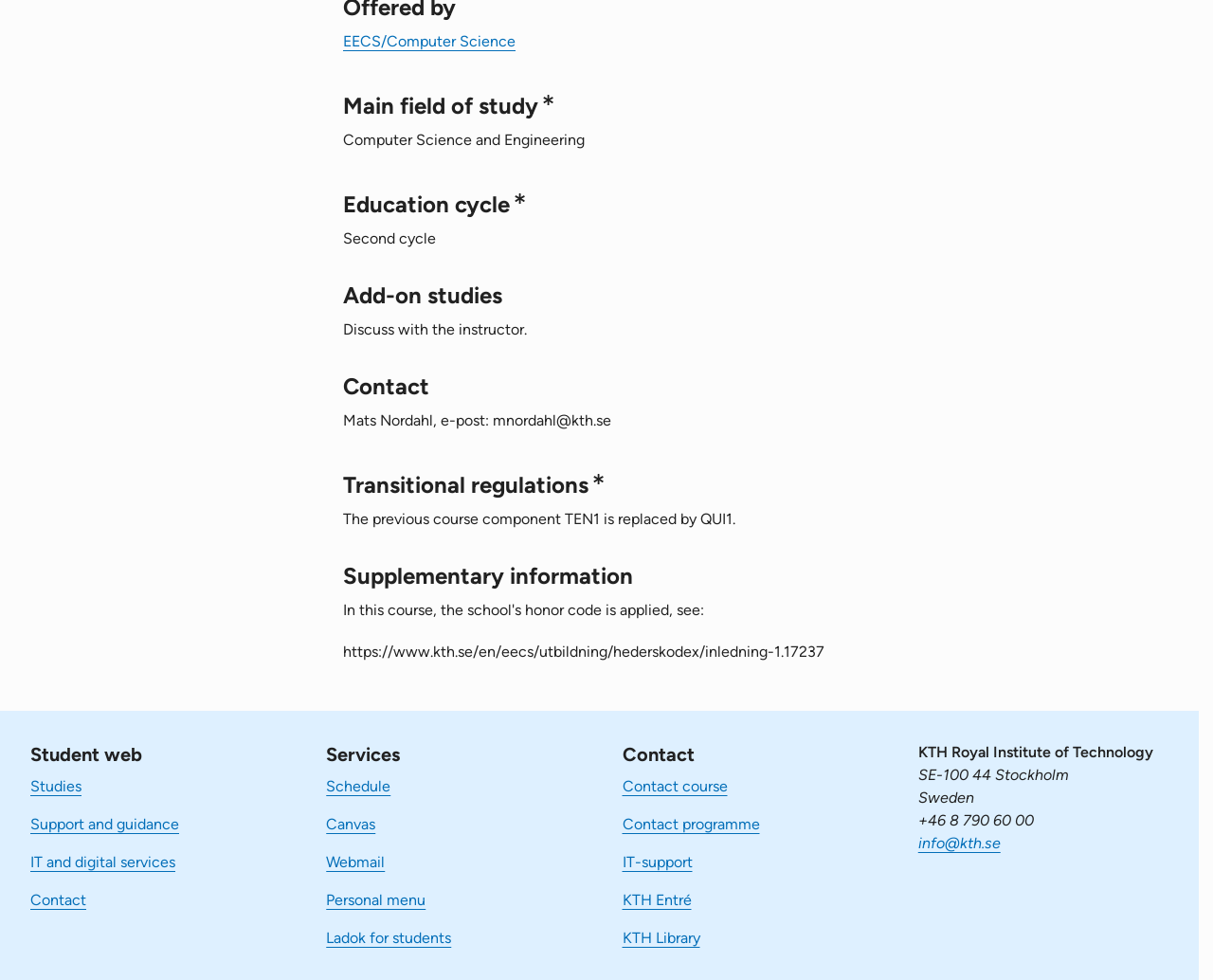What is the education cycle?
Using the image as a reference, answer the question in detail.

The education cycle is mentioned in the heading 'Education cycleRetrieved from course syllabus' which is located below the main field of study, and the corresponding StaticText element 'Second cycle' provides the answer.